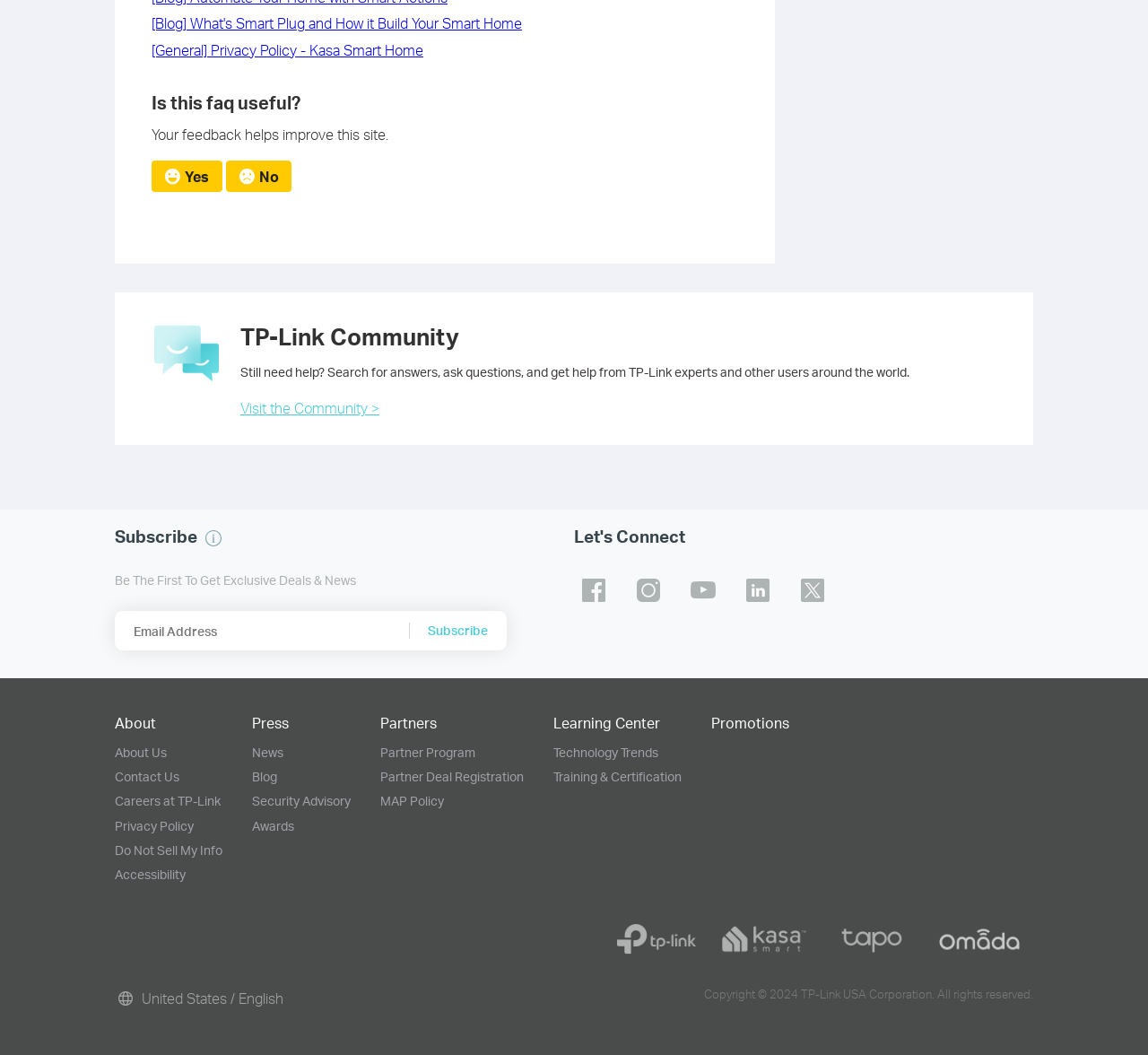What is the purpose of the 'Subscribe' button?
Please answer the question as detailed as possible.

The 'Subscribe' button is located in a table cell with text 'Subscribe TP-Link takes your privacy seriously. For further details on TP-Link's privacy practices, see TP-Link's Privacy Policy. Be The First To Get Exclusive Deals & News Subscribe'. This suggests that the button is used to subscribe to TP-Link's newsletter or promotional emails, which will provide exclusive deals and news.